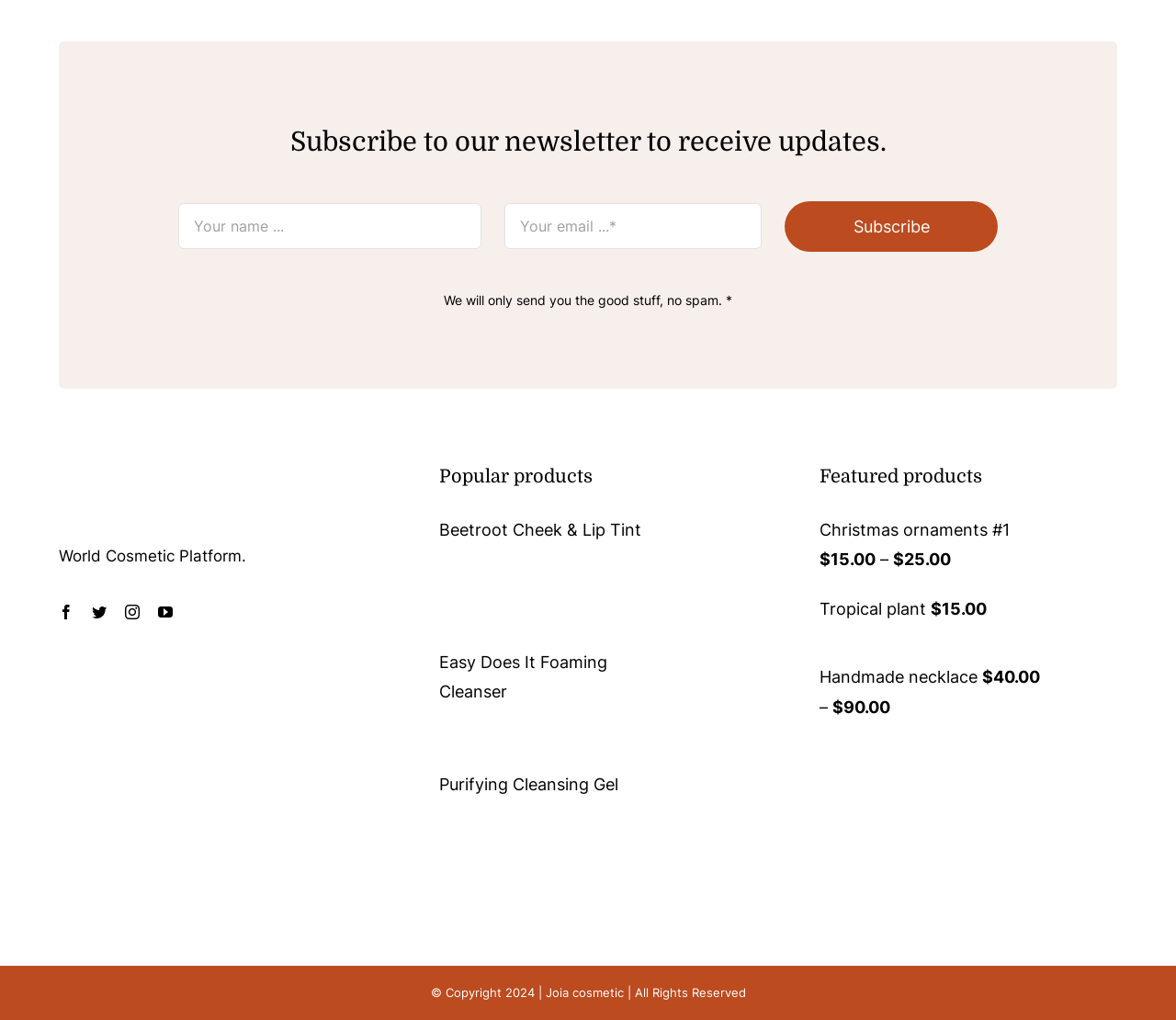Could you determine the bounding box coordinates of the clickable element to complete the instruction: "Check out product-25 Tropical plant"? Provide the coordinates as four float numbers between 0 and 1, i.e., [left, top, right, bottom].

[0.697, 0.587, 0.791, 0.606]